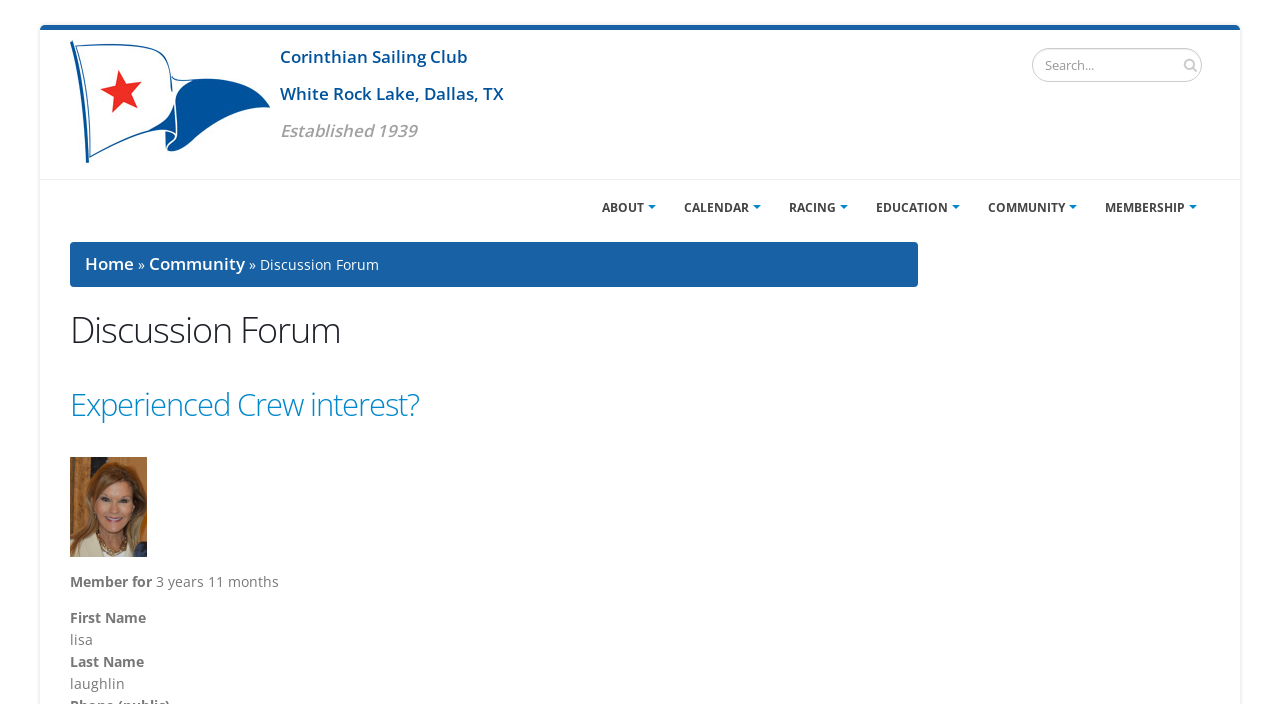What is the topic of the discussion forum?
Refer to the screenshot and respond with a concise word or phrase.

Experienced Crew interest?